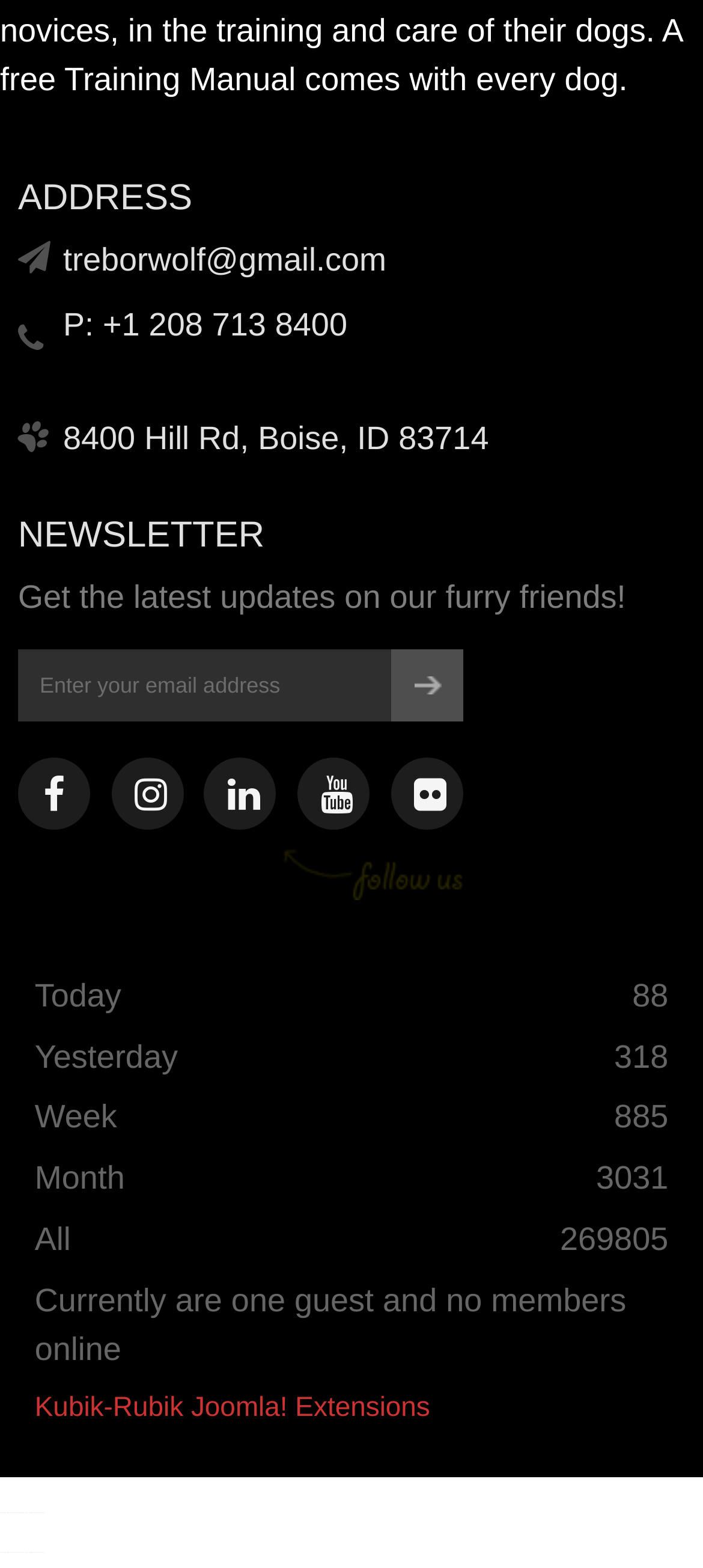Identify the bounding box of the HTML element described here: "Facebook". Provide the coordinates as four float numbers between 0 and 1: [left, top, right, bottom].

[0.026, 0.484, 0.128, 0.53]